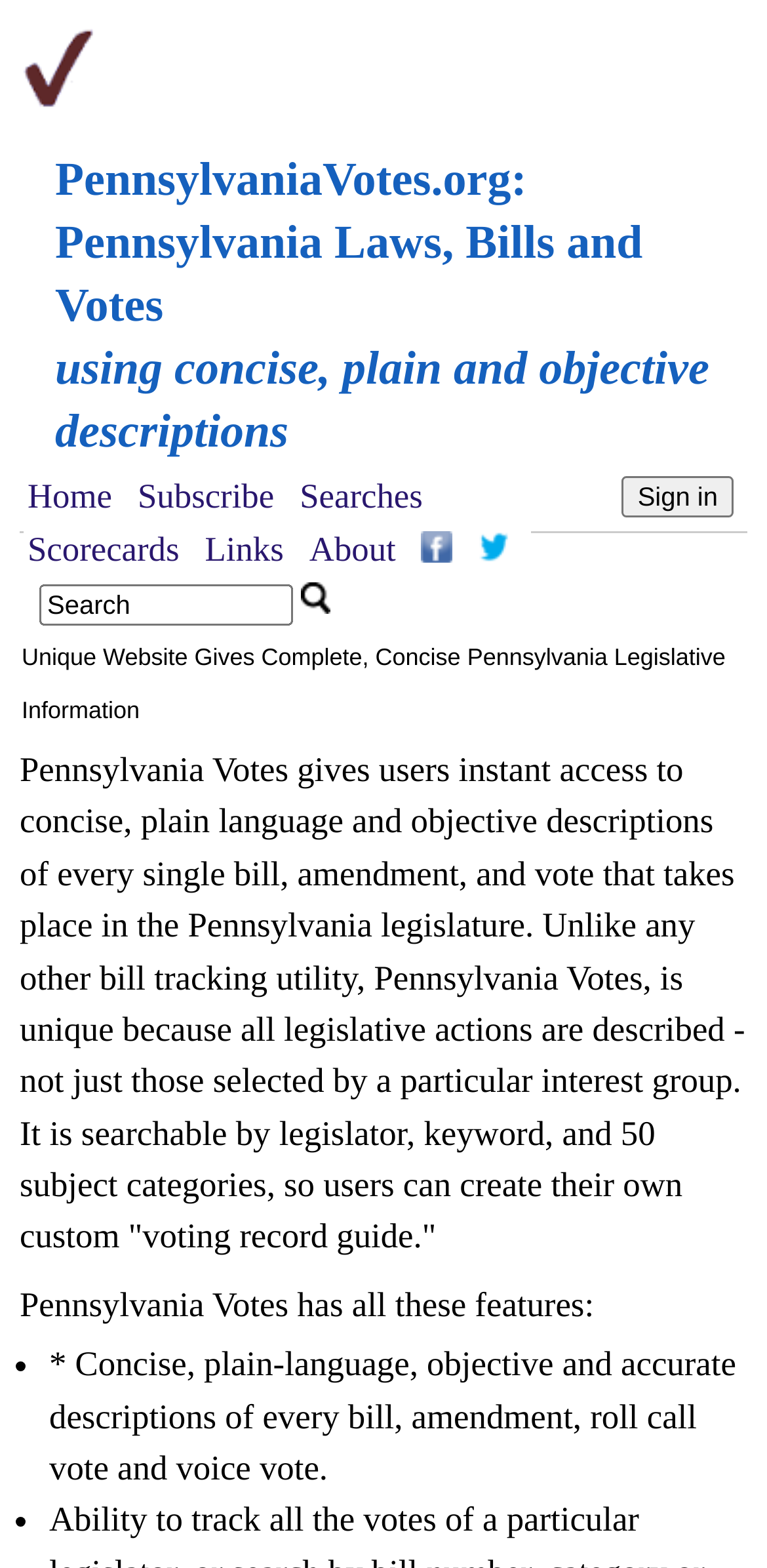Predict the bounding box for the UI component with the following description: "Home".

[0.036, 0.304, 0.146, 0.329]